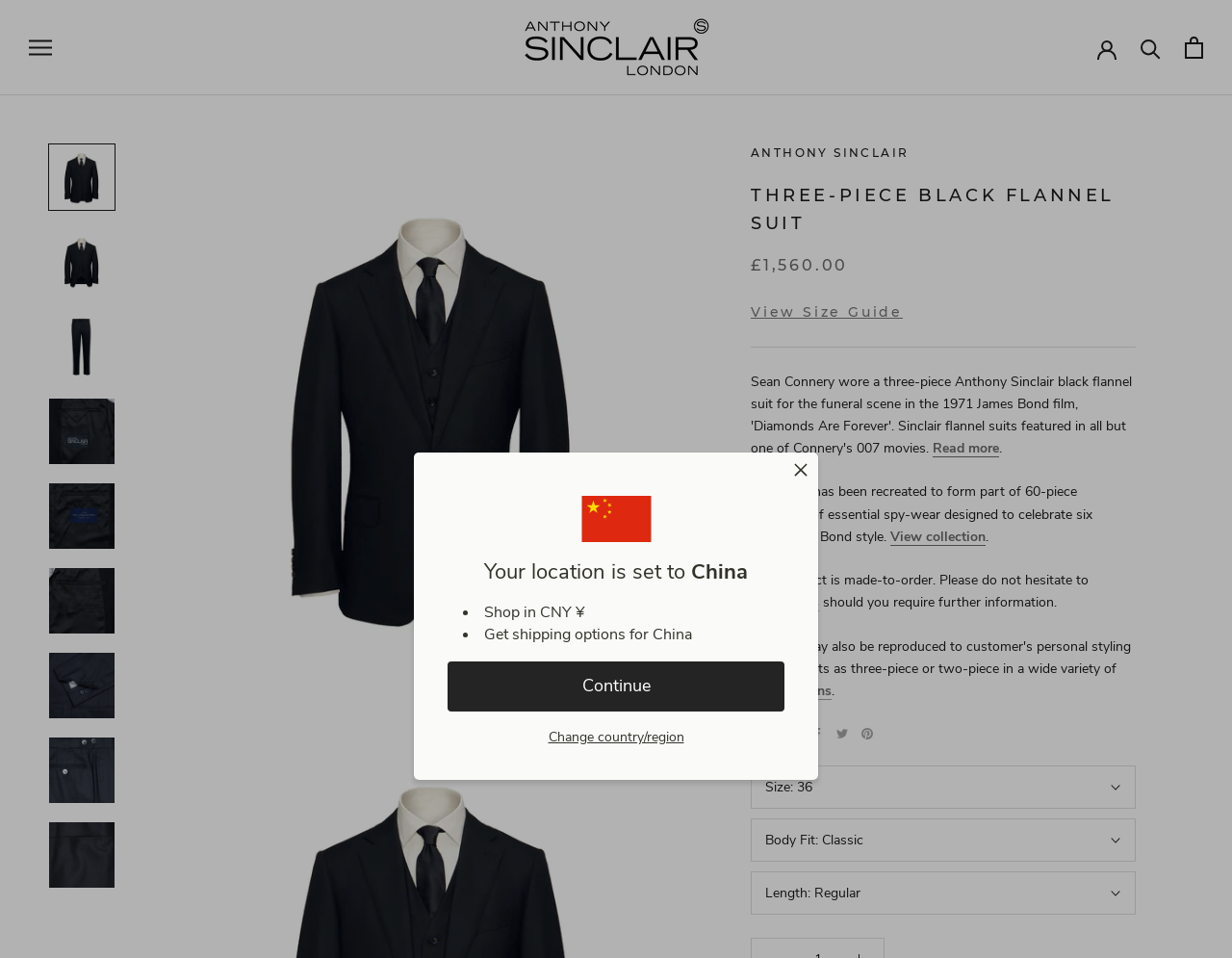Please identify the bounding box coordinates of the clickable area that will fulfill the following instruction: "View Size Guide". The coordinates should be in the format of four float numbers between 0 and 1, i.e., [left, top, right, bottom].

[0.609, 0.316, 0.733, 0.334]